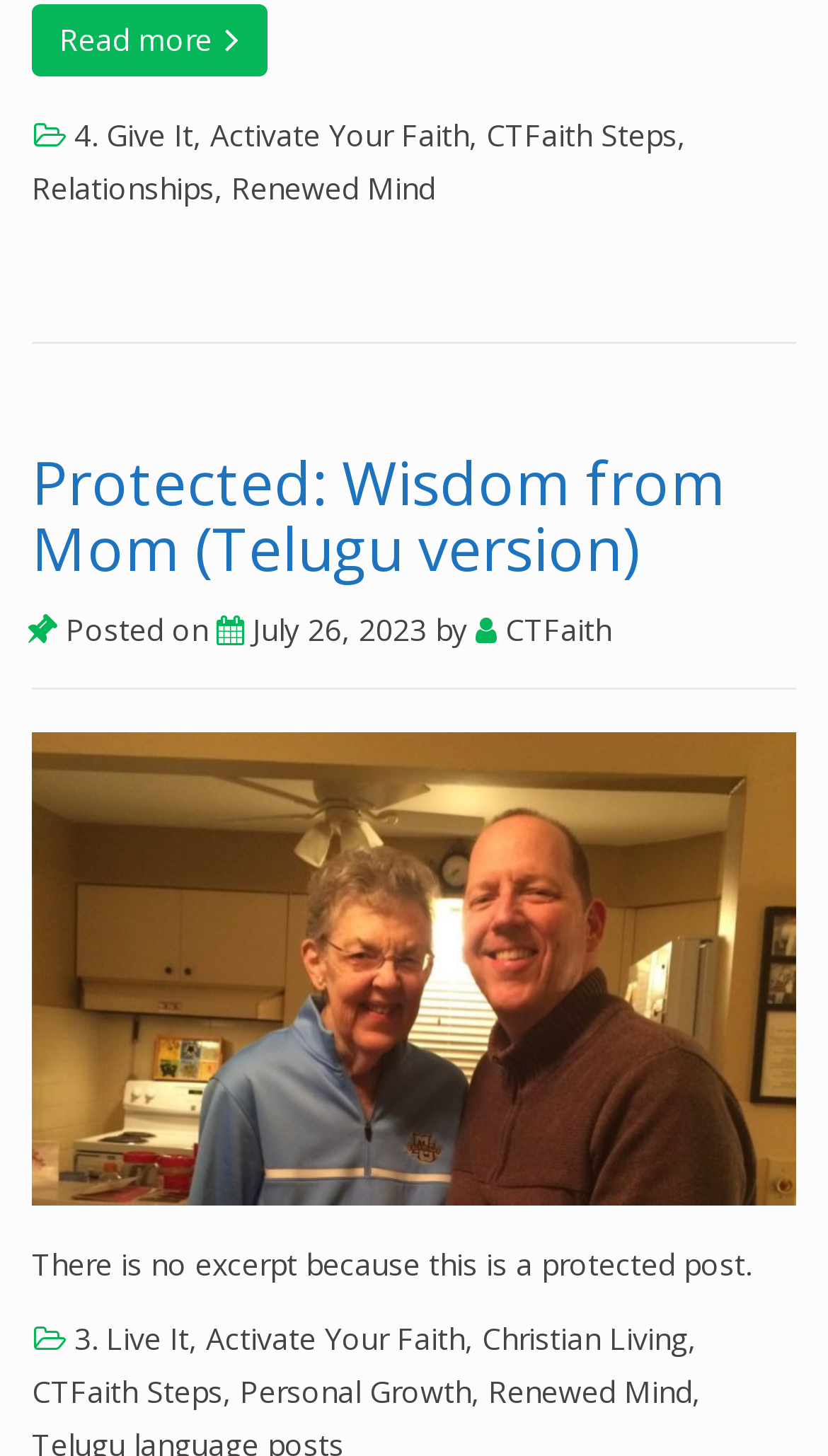Identify and provide the bounding box coordinates of the UI element described: "4. Give It". The coordinates should be formatted as [left, top, right, bottom], with each number being a float between 0 and 1.

[0.09, 0.079, 0.233, 0.106]